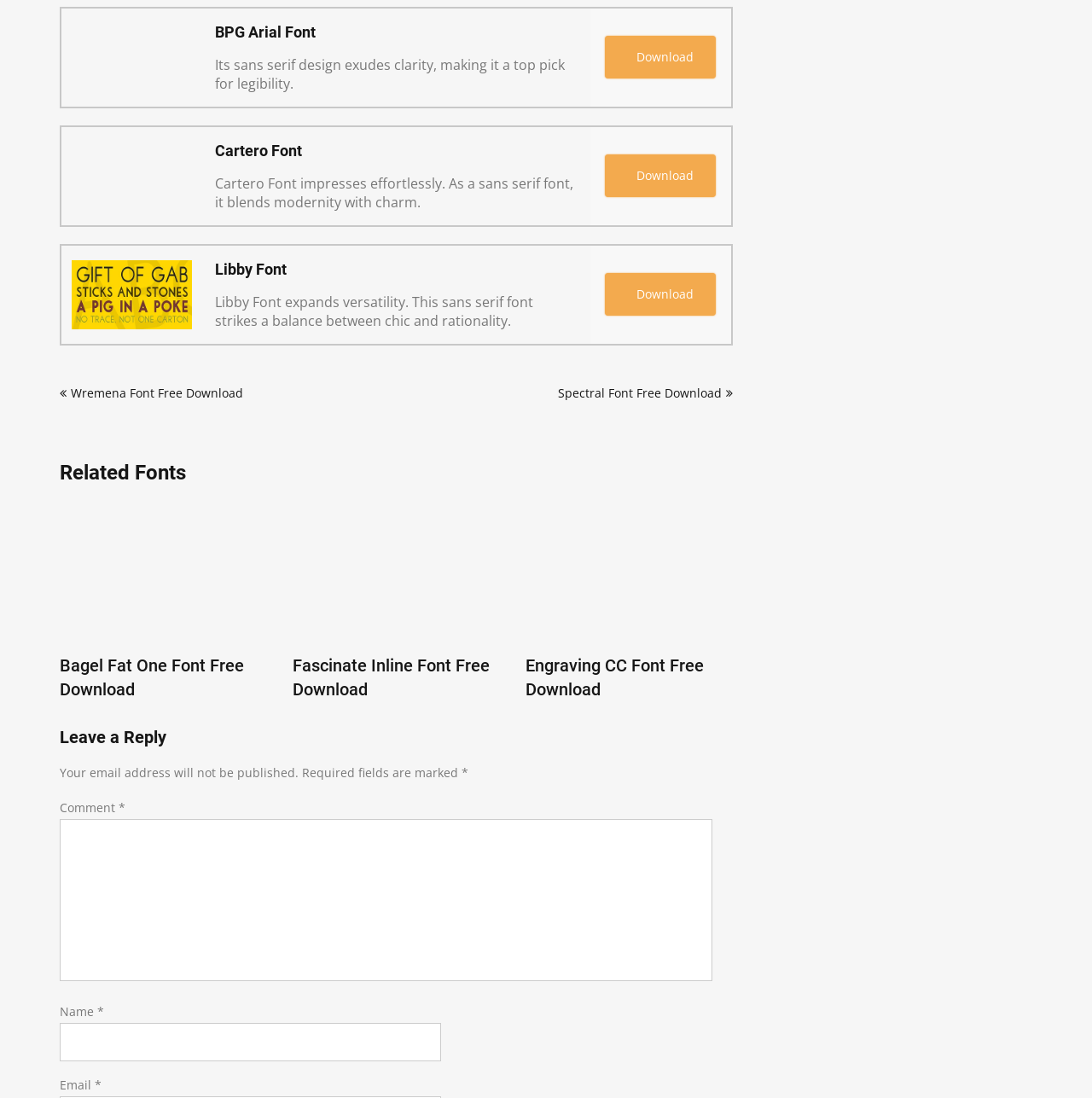What is the purpose of the 'Previous' and 'Next' buttons?
Can you give a detailed and elaborate answer to the question?

The 'Previous' and 'Next' buttons are likely used for navigation purposes, allowing users to move through a list of related fonts or posts. The buttons are located near the 'Related Fonts' heading, suggesting that they are used to navigate through a list of related font options.